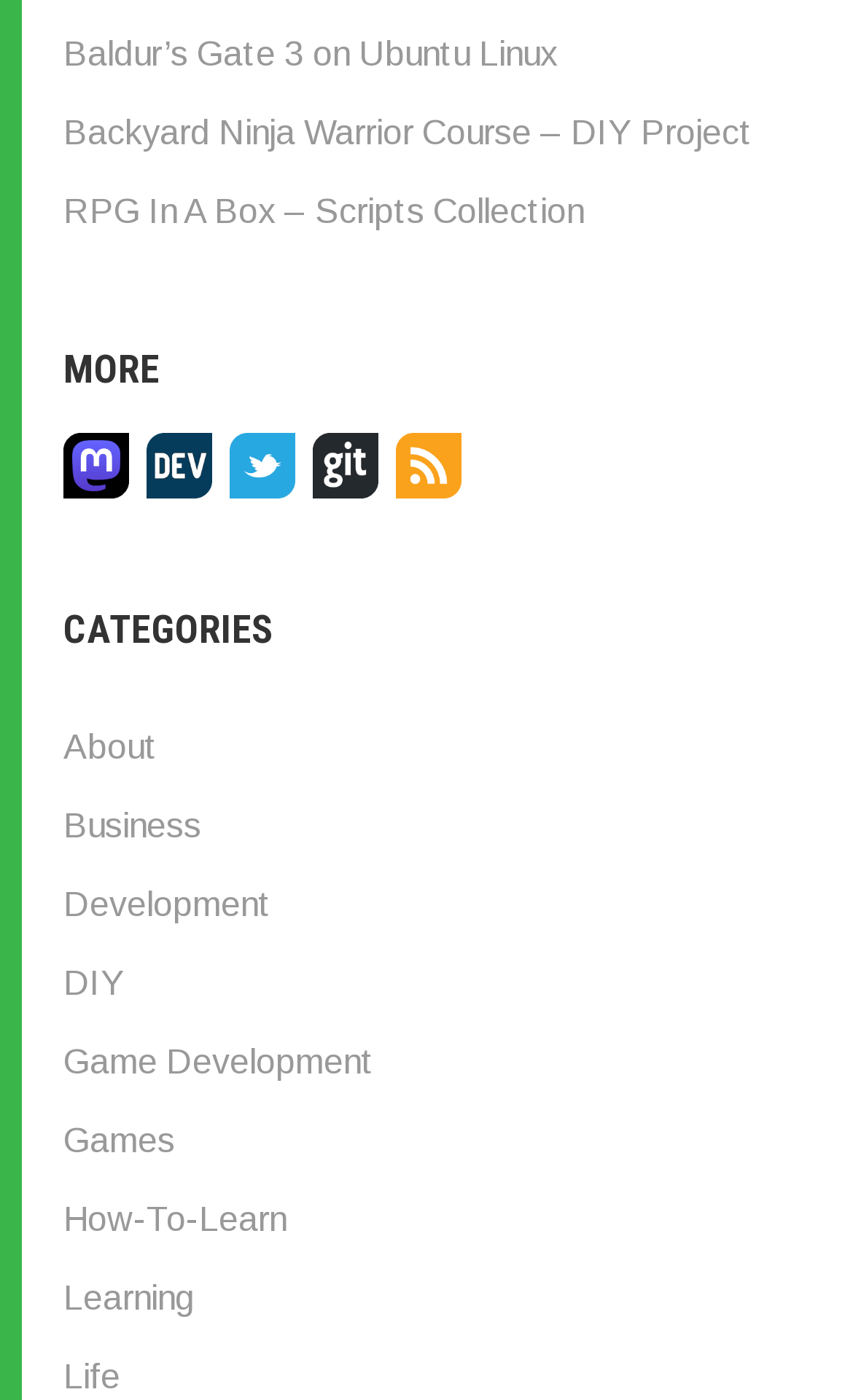What is the first link under the 'MORE' heading?
Using the image provided, answer with just one word or phrase.

Baldur’s Gate 3 on Ubuntu Linux